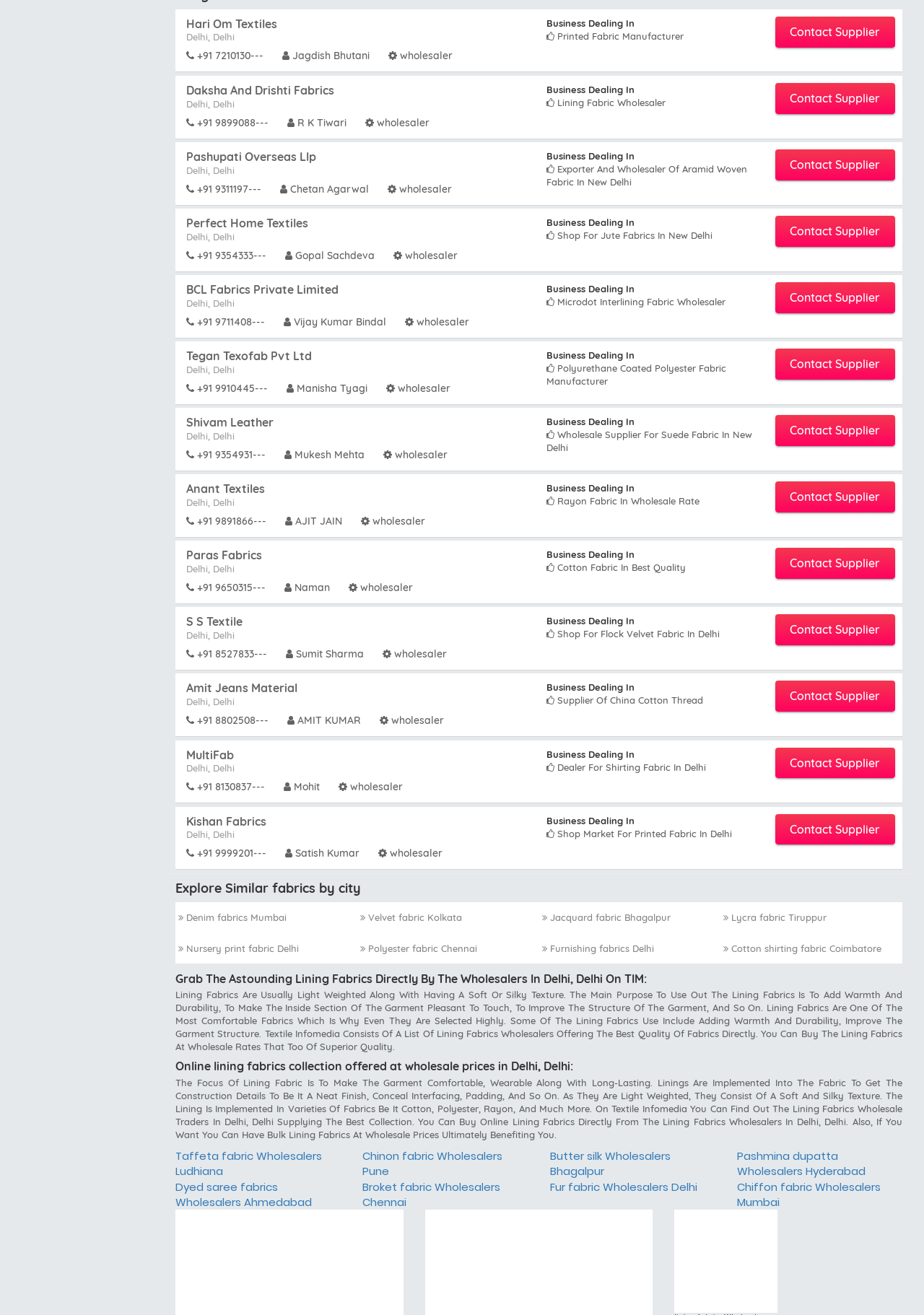Please respond in a single word or phrase: 
What is Hari Om Textiles' location?

Delhi, Delhi